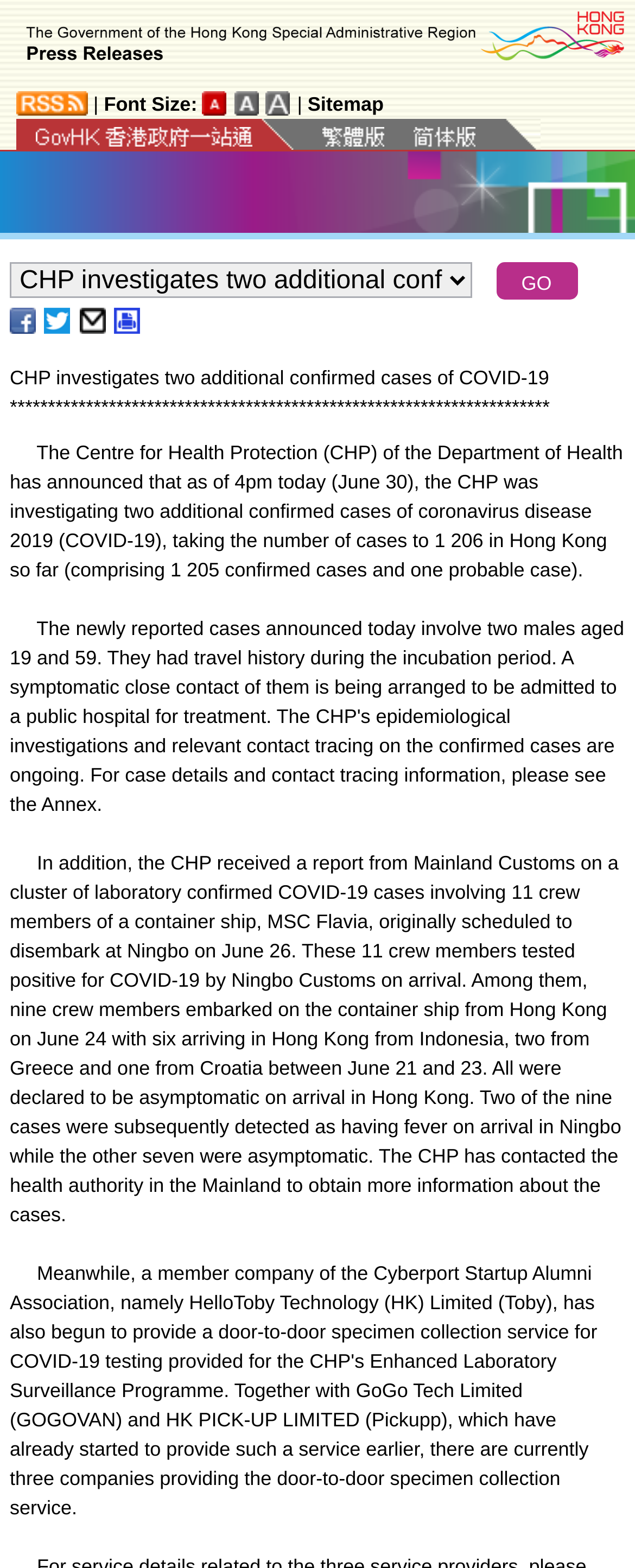Locate the bounding box coordinates of the element that should be clicked to execute the following instruction: "Click the Brand Hong Kong link".

[0.75, 0.005, 0.99, 0.04]